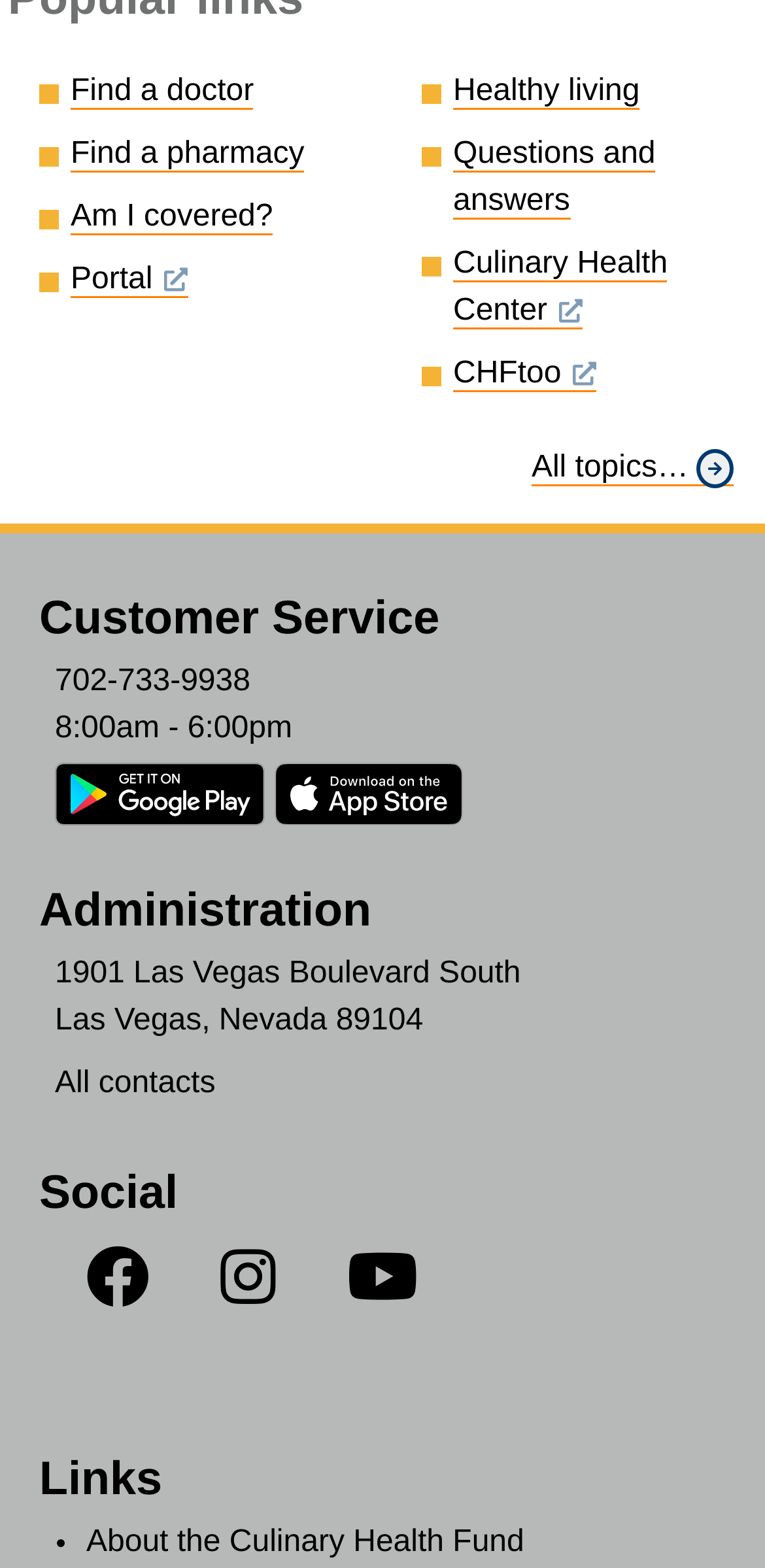Predict the bounding box coordinates of the area that should be clicked to accomplish the following instruction: "Find a doctor". The bounding box coordinates should consist of four float numbers between 0 and 1, i.e., [left, top, right, bottom].

[0.092, 0.047, 0.332, 0.07]